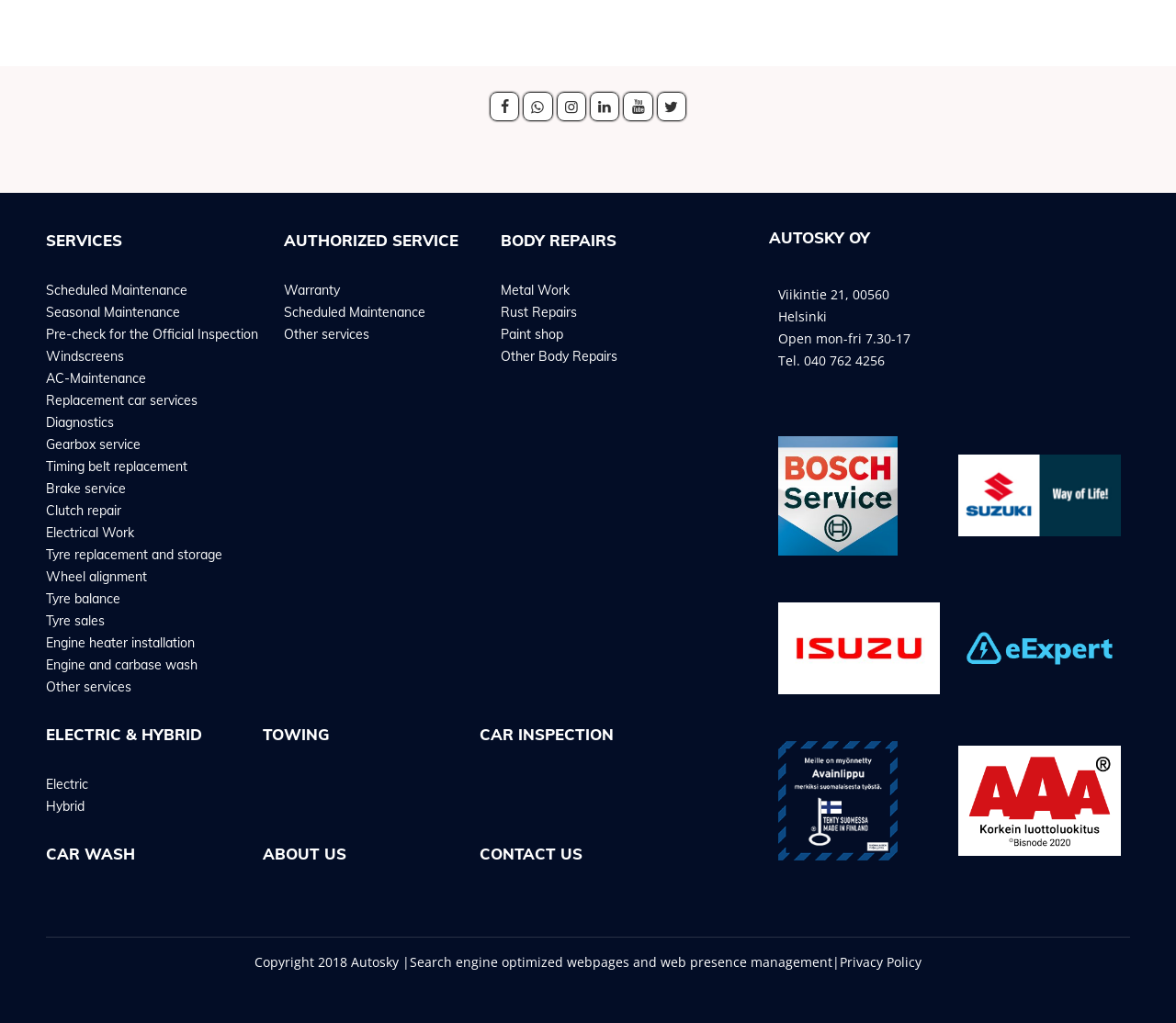Pinpoint the bounding box coordinates of the clickable area needed to execute the instruction: "View Privacy Policy". The coordinates should be specified as four float numbers between 0 and 1, i.e., [left, top, right, bottom].

[0.714, 0.93, 0.784, 0.964]